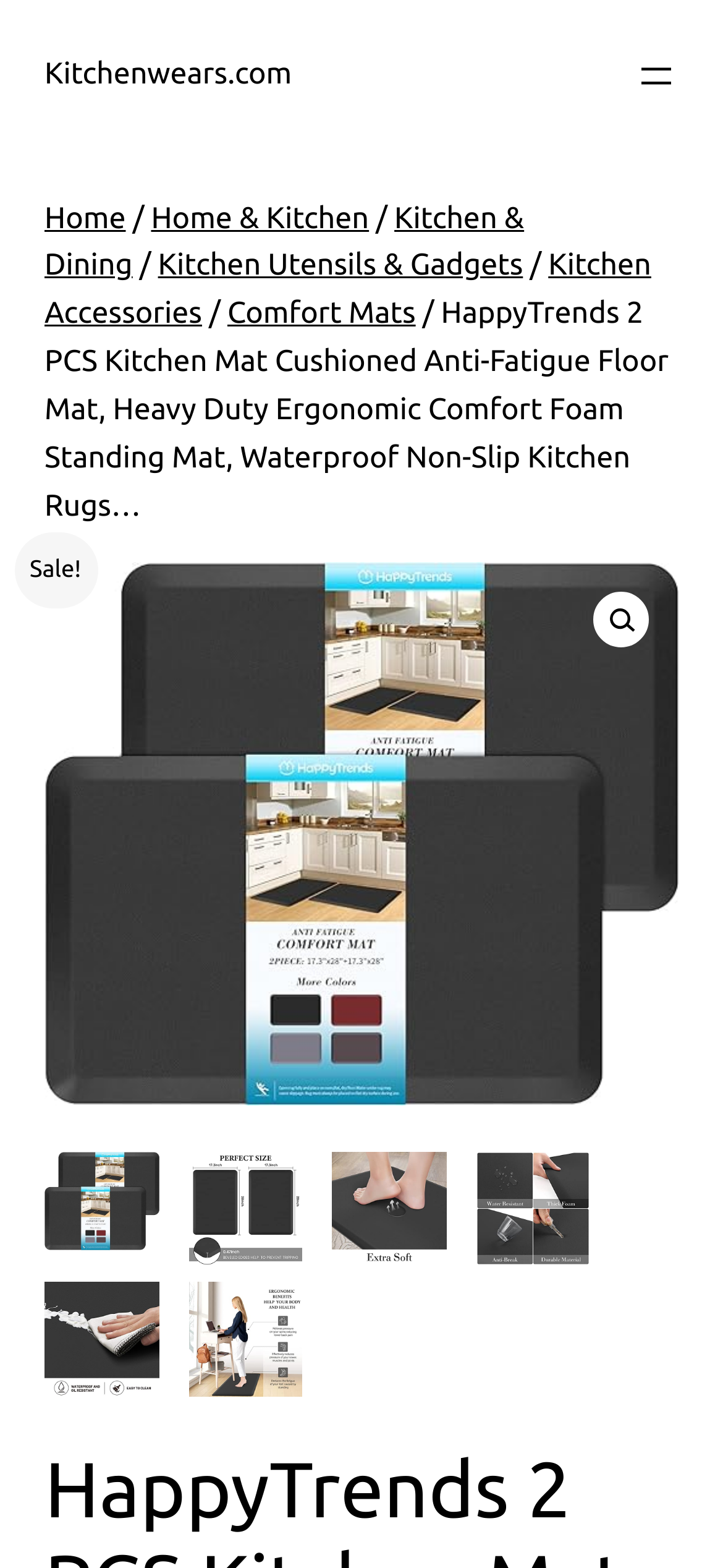Provide a short answer using a single word or phrase for the following question: 
What is the purpose of the kitchen mat?

Anti-fatigue and comfort